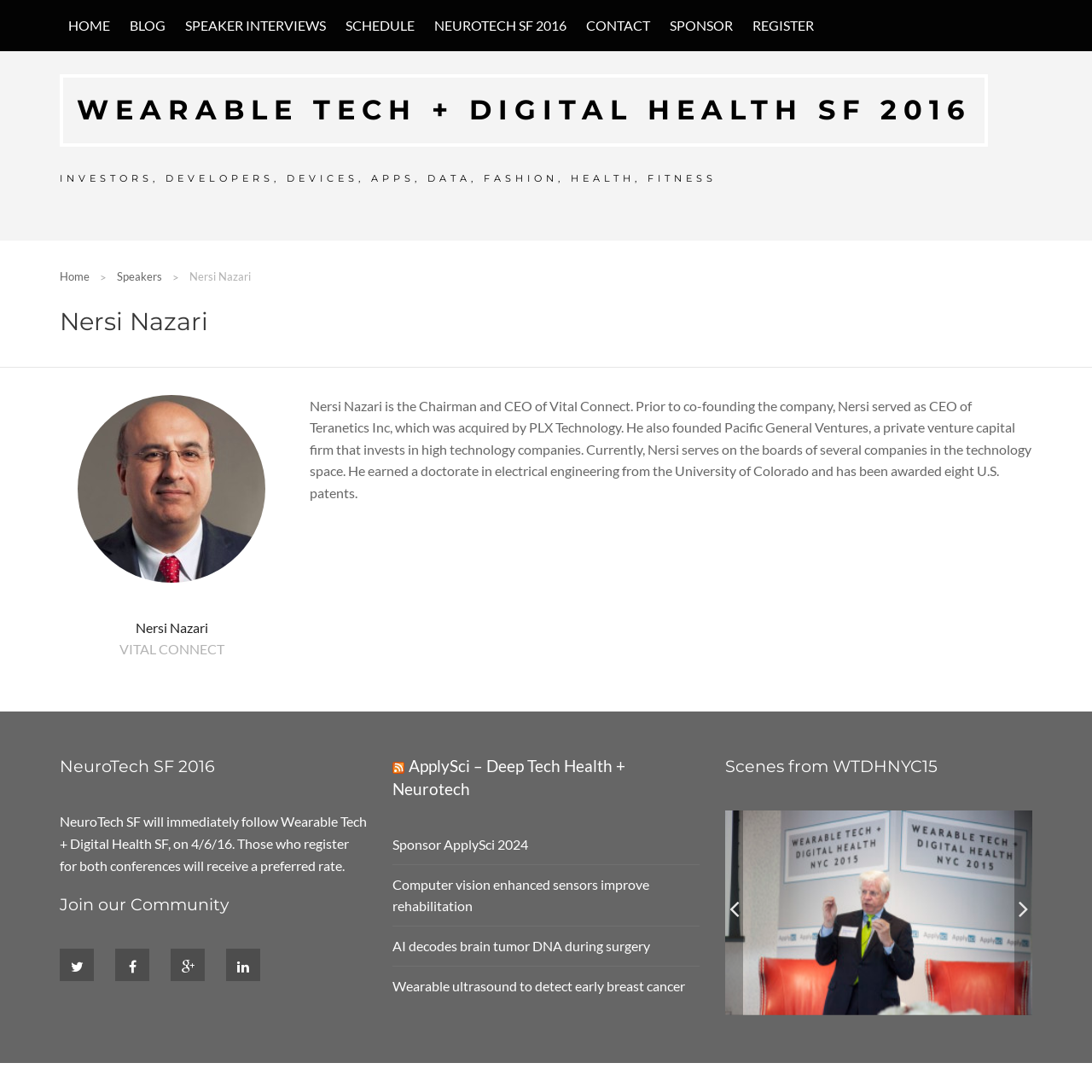What is the name of the conference that will immediately follow Wearable Tech + Digital Health SF?
We need a detailed and meticulous answer to the question.

I found the answer by looking at the complementary section of the webpage, where it mentions 'NeuroTech SF will immediately follow Wearable Tech + Digital Health SF, on 4/6/16.'